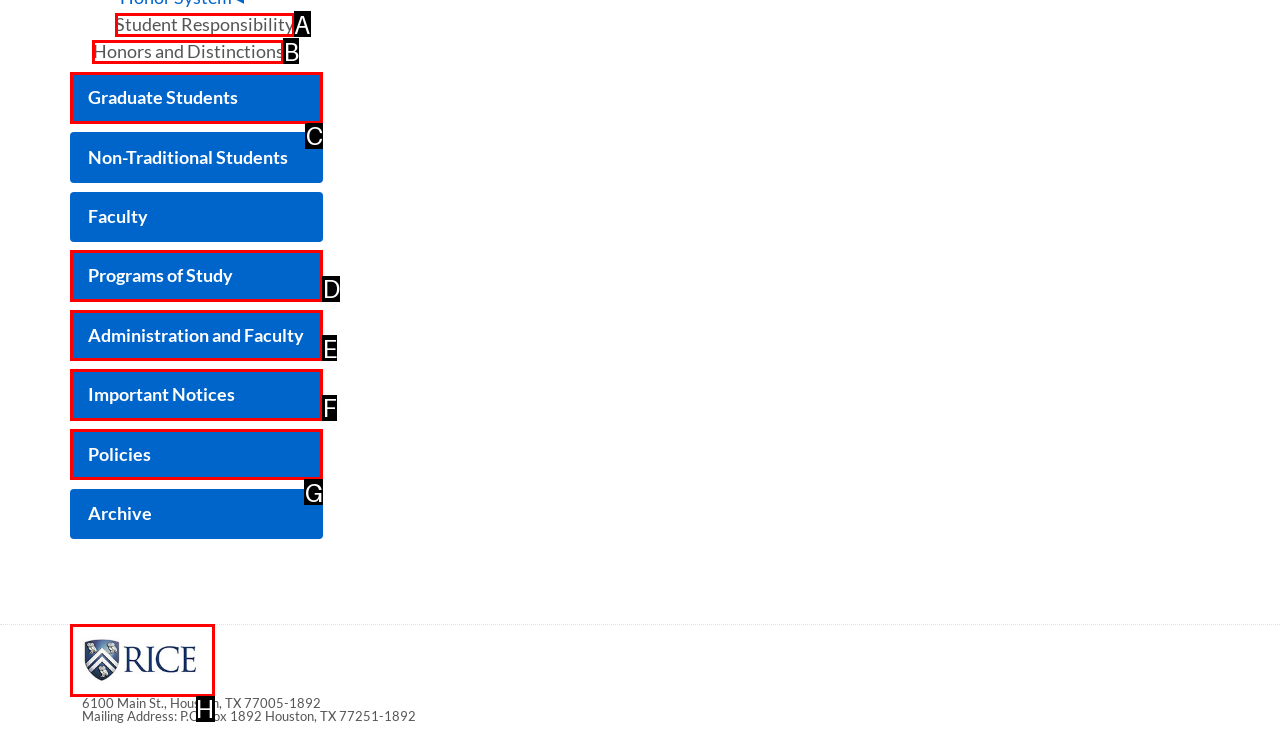Identify the letter that best matches this UI element description: Programs of Study
Answer with the letter from the given options.

D